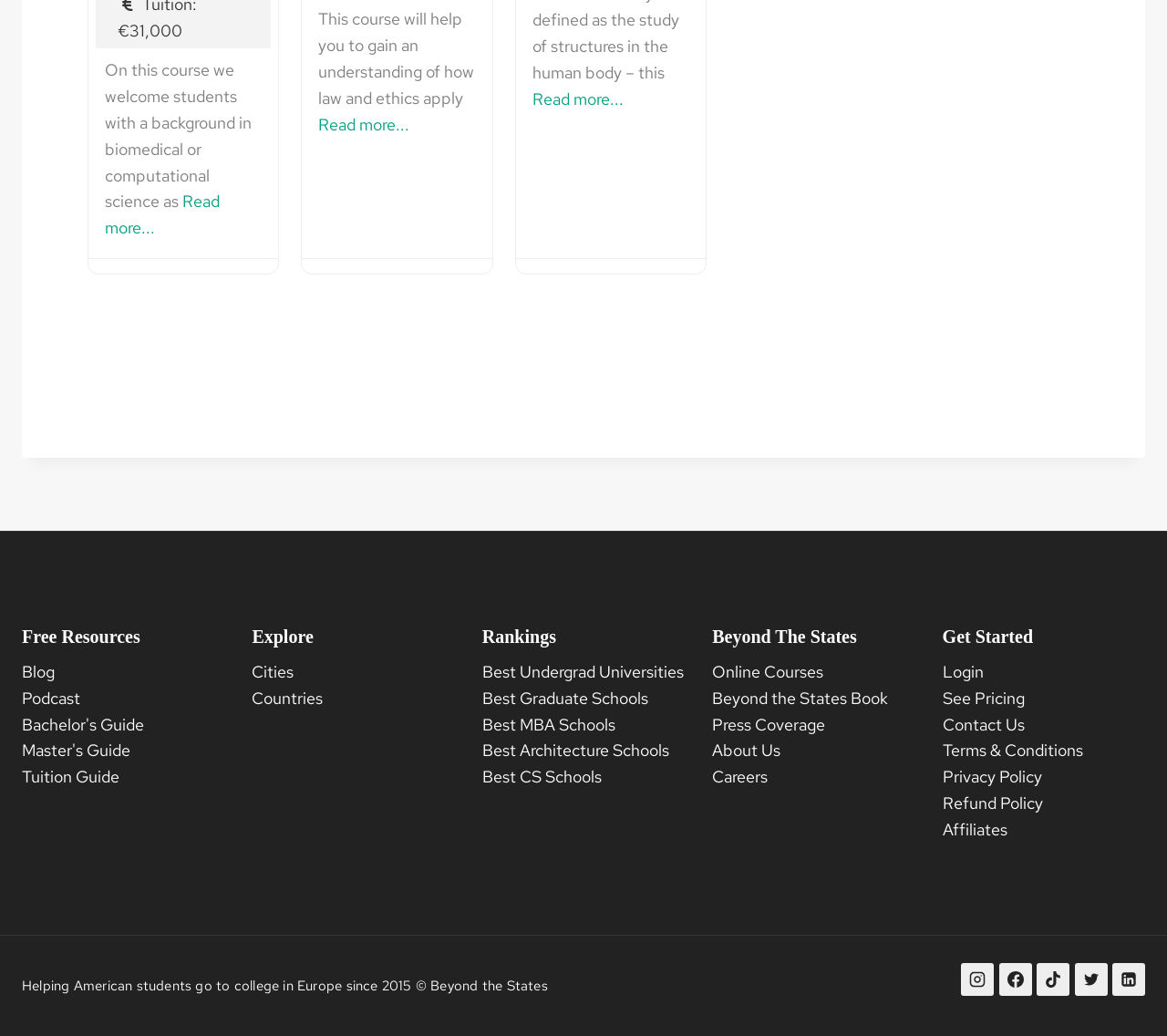Kindly determine the bounding box coordinates for the clickable area to achieve the given instruction: "Login to the platform".

[0.807, 0.637, 0.843, 0.658]